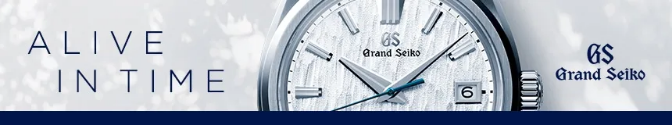Describe every significant element in the image thoroughly.

The image prominently features a stunning Grand Seiko watch, showcasing its elegant design and craftsmanship. The watch face, characterized by a textured white dial, reflects light beautifully, emphasizing the intricate details of its hour markers and hands. The delicate blue second hand provides a striking contrast, accentuating the precision and style synonymous with the Grand Seiko brand. Accompanying this imagery is the bold tagline "ALIVE IN TIME," inviting viewers to appreciate the artistry and functionality of this luxury timepiece. The Grand Seiko logo is elegantly placed to the right, reinforcing the brand's prestigious identity, making this image a compelling representation of timeless elegance and innovation in watchmaking.